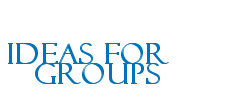What is the purpose of the image's design?
Based on the visual content, answer with a single word or a brief phrase.

To convey clarity and focus